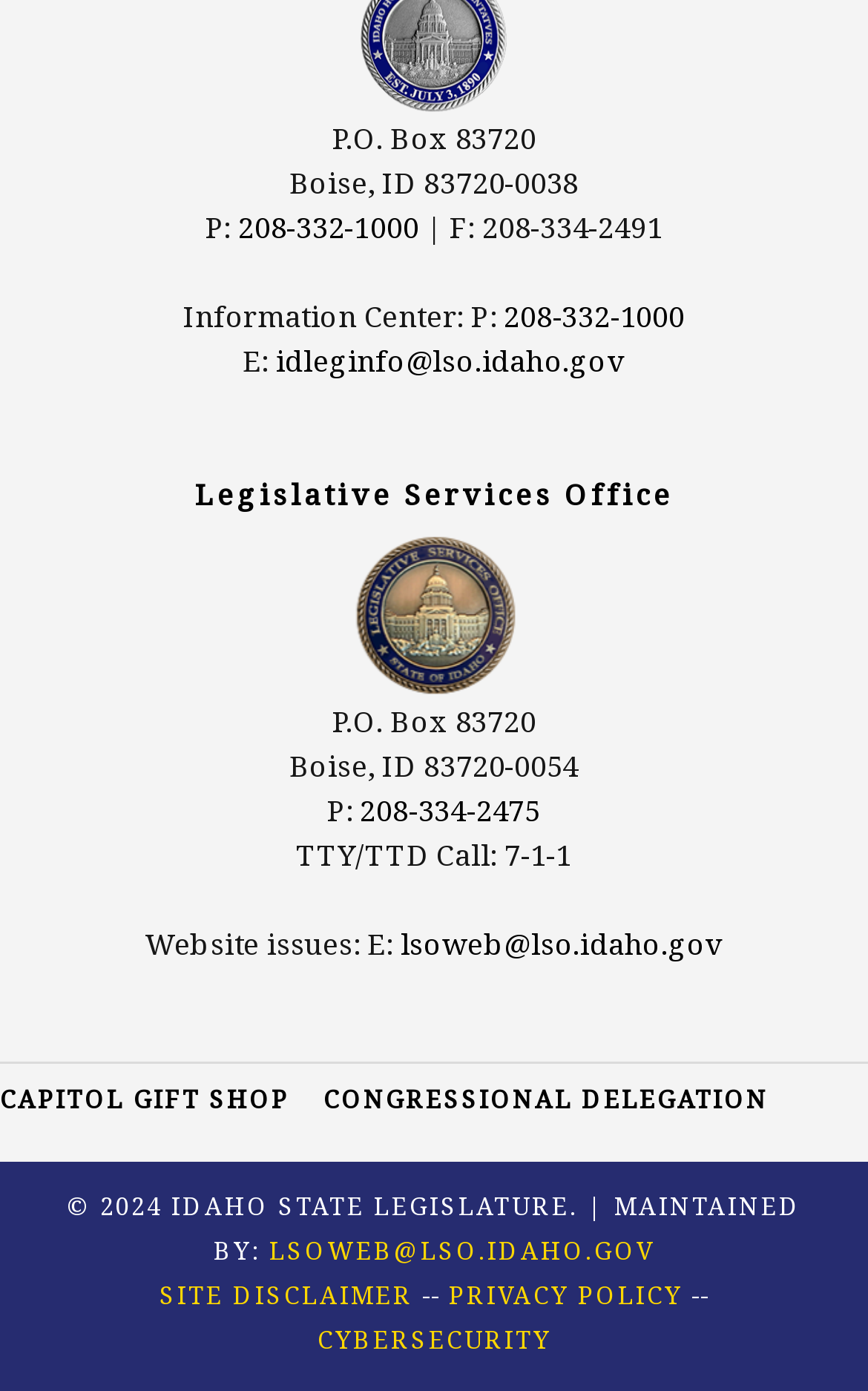Please determine the bounding box coordinates for the UI element described as: "208-332-1000".

[0.581, 0.213, 0.789, 0.242]